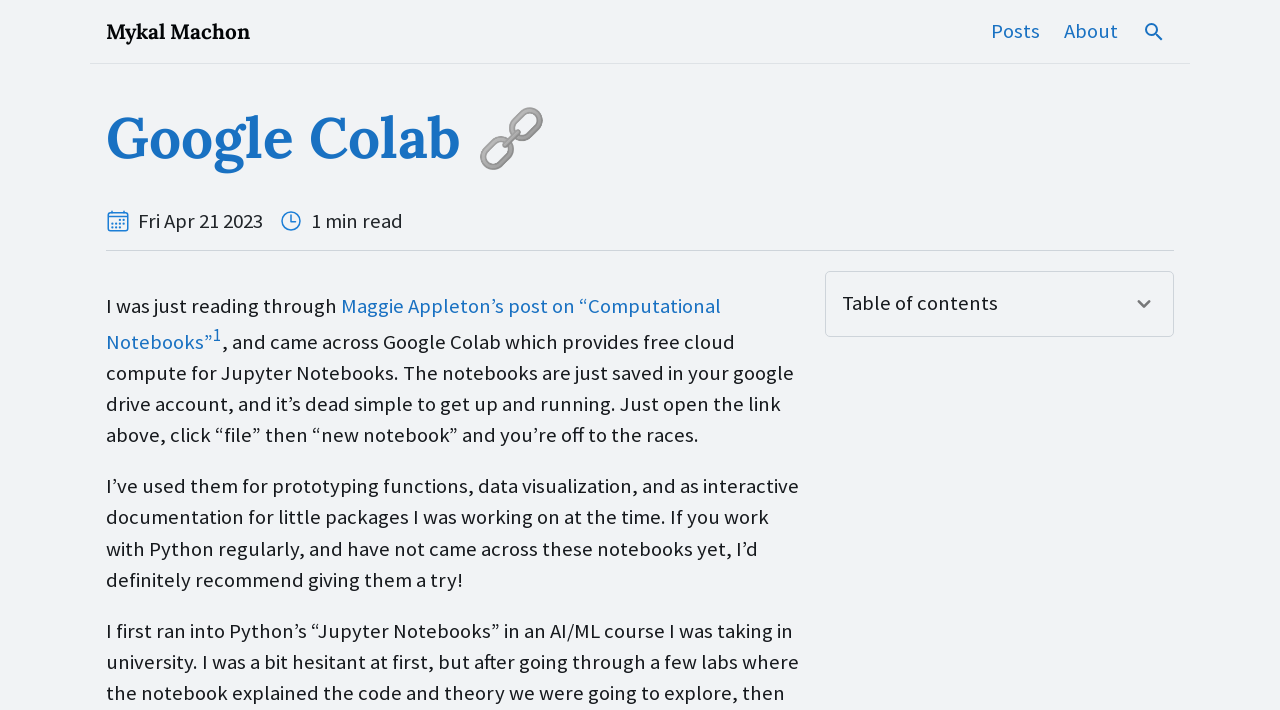Provide a comprehensive caption for the webpage.

The webpage is a blog post titled "Google Colab" by Mykal Machon. At the top left, there is a link to the author's profile, "Mykal Machon". To the right of the author's link, there are three more links: "Posts", "About", and "Search", with a small search icon next to the "Search" link. 

Below the top navigation links, there is a large heading that reads "Google Colab 🔗", which contains a link to "Google Colab". To the right of the heading, there are three small images and a timestamp that reads "Fri Apr 21 2023". Next to the timestamp, there is a text that indicates the reading time, "1 min read".

The main content of the blog post starts below the heading, with a paragraph of text that discusses the author's experience with Google Colab, a free cloud compute service for Jupyter Notebooks. The text mentions that the notebooks are saved in the user's Google Drive account and are easy to set up. There is a link to Maggie Appleton's post on "Computational Notebooks" within the paragraph. 

The blog post continues with another paragraph that describes the author's use cases for Google Colab, including prototyping functions, data visualization, and interactive documentation. 

At the bottom of the page, there is a complementary section that contains a table of contents, which is currently collapsed.